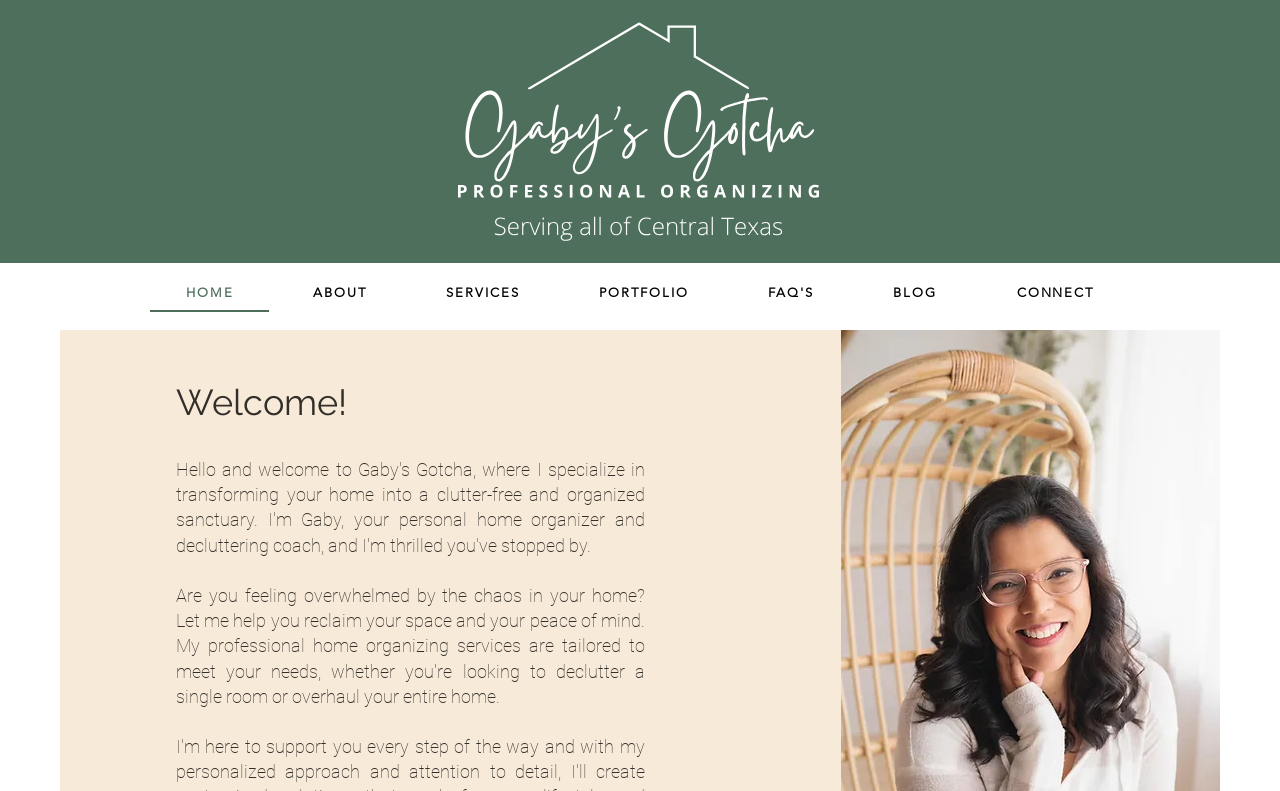Reply to the question with a brief word or phrase: What is the first navigation link?

HOME